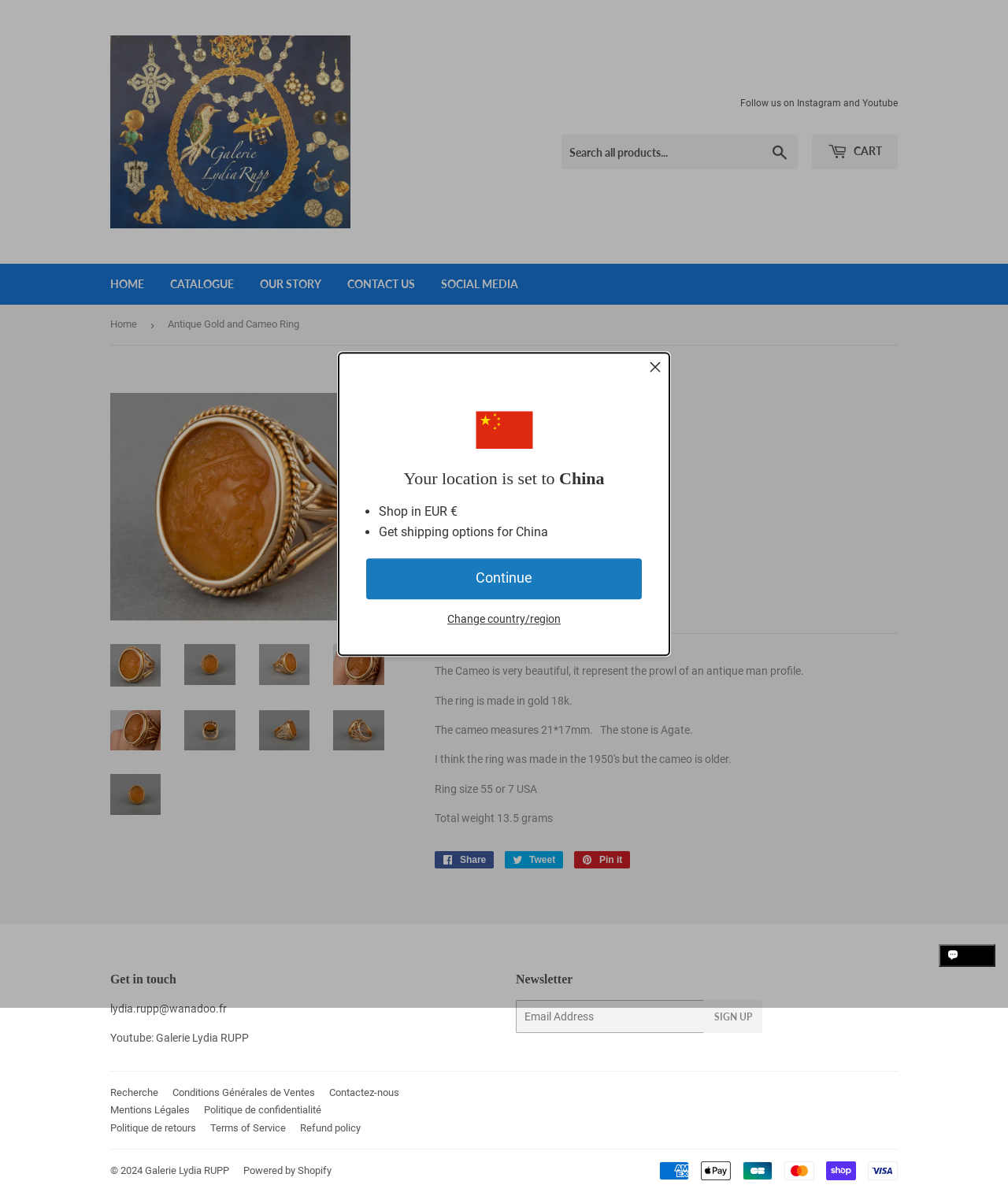Please reply to the following question with a single word or a short phrase:
What is the material of the ring?

Gold 18k